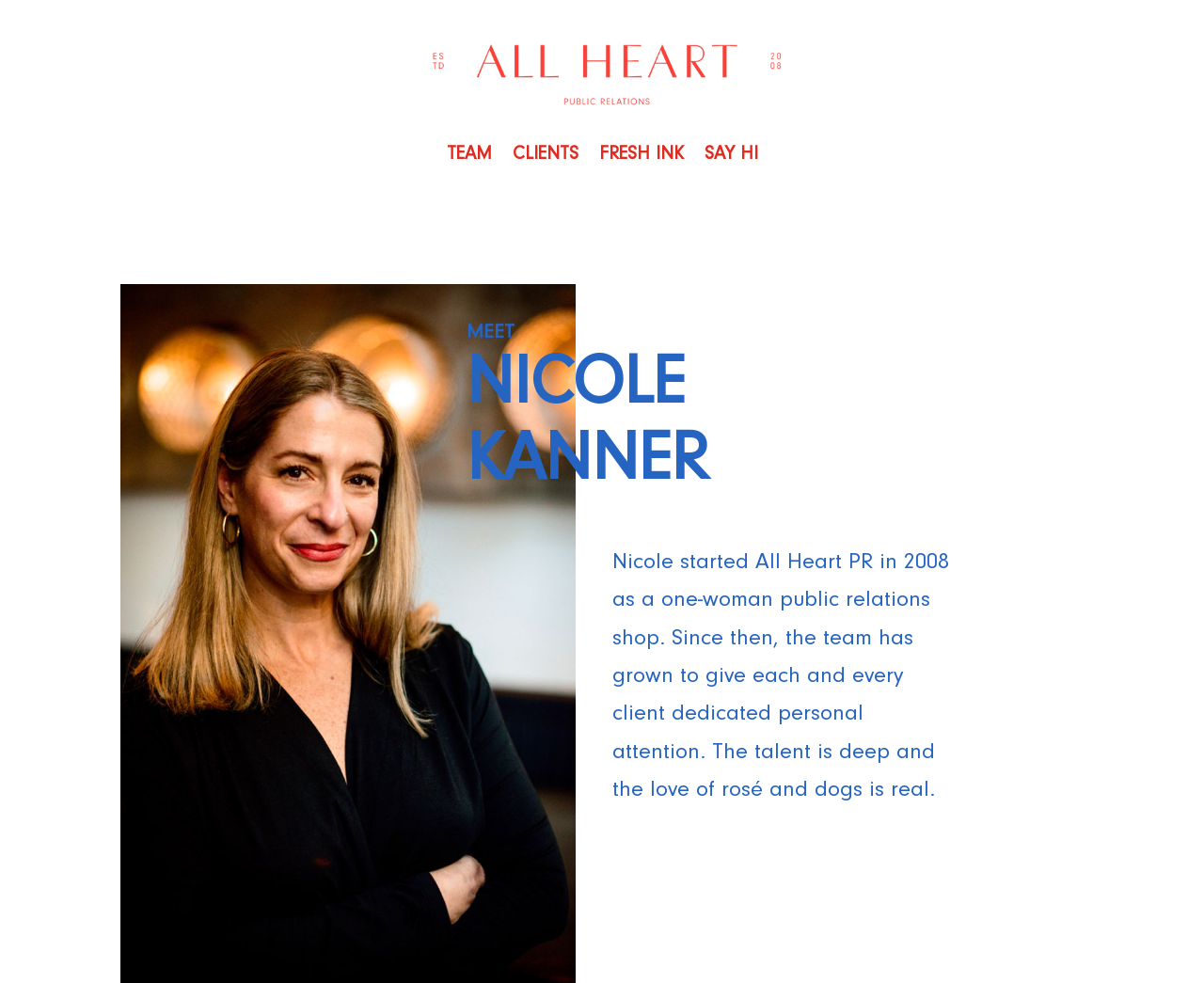Answer the question below in one word or phrase:
What is the name of the founder of All Heart PR?

Nicole Kanner